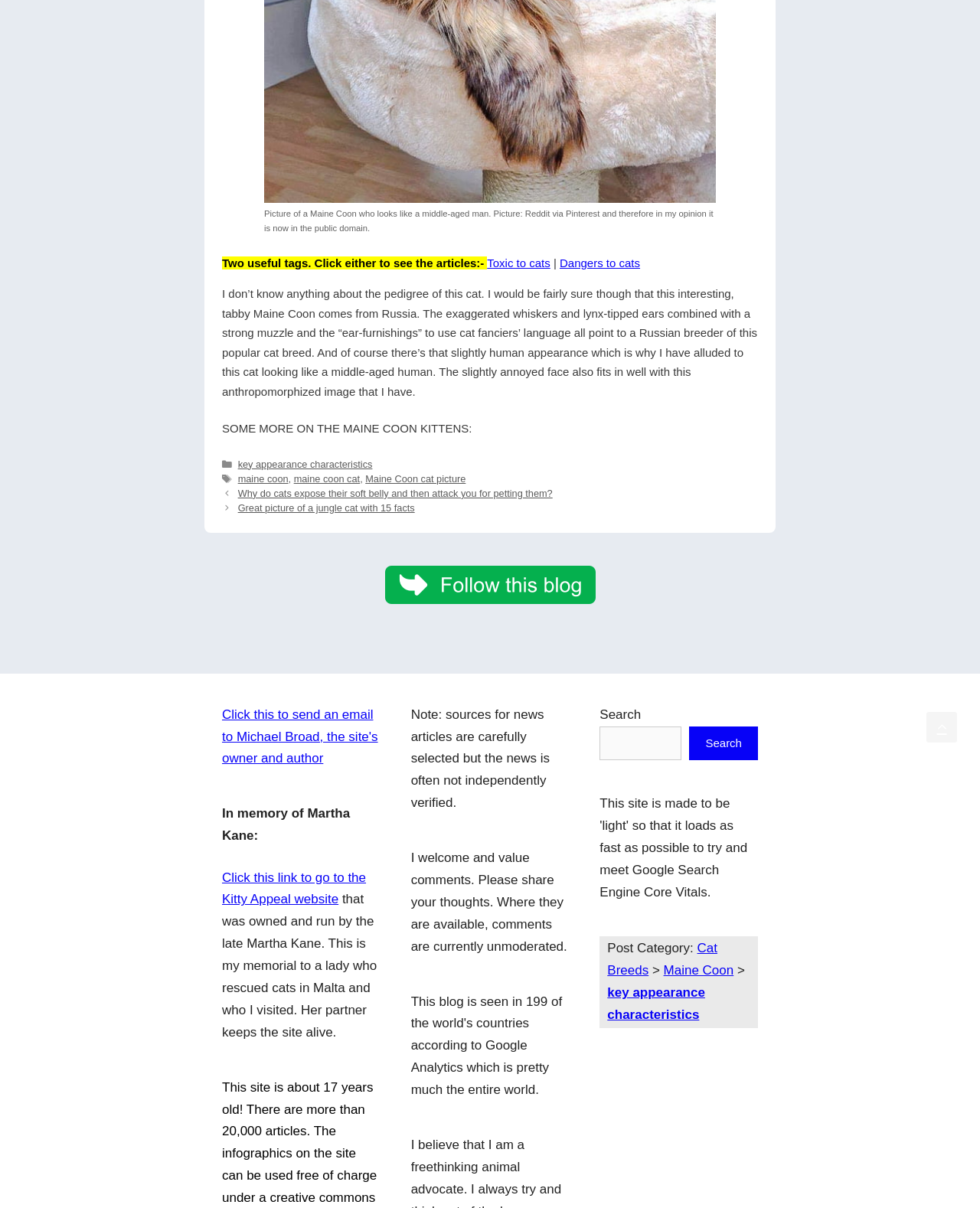What is the name of the website owner?
Based on the visual content, answer with a single word or a brief phrase.

Michael Broad